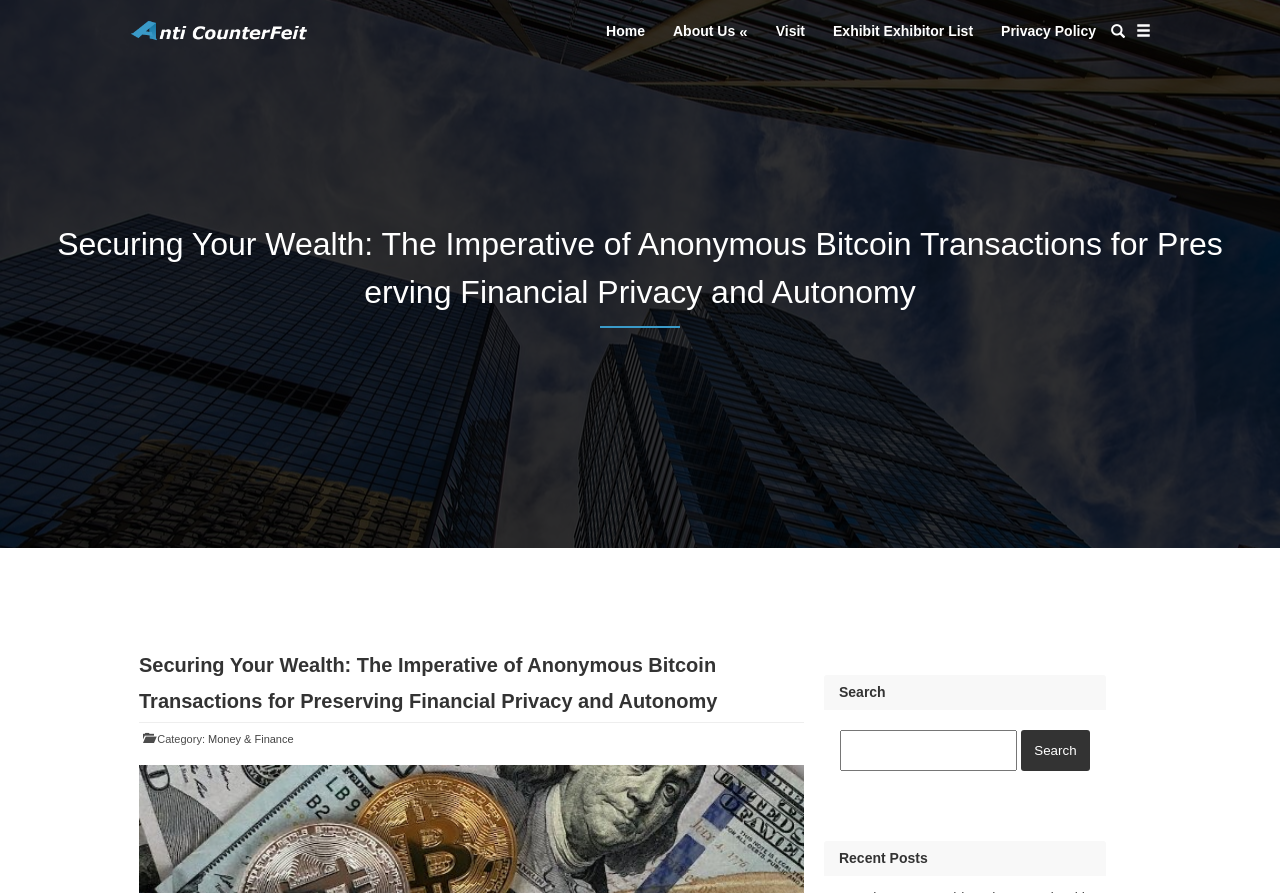Find the bounding box coordinates corresponding to the UI element with the description: "title="Anti Counterfeit"". The coordinates should be formatted as [left, top, right, bottom], with values as floats between 0 and 1.

[0.102, 0.033, 0.242, 0.051]